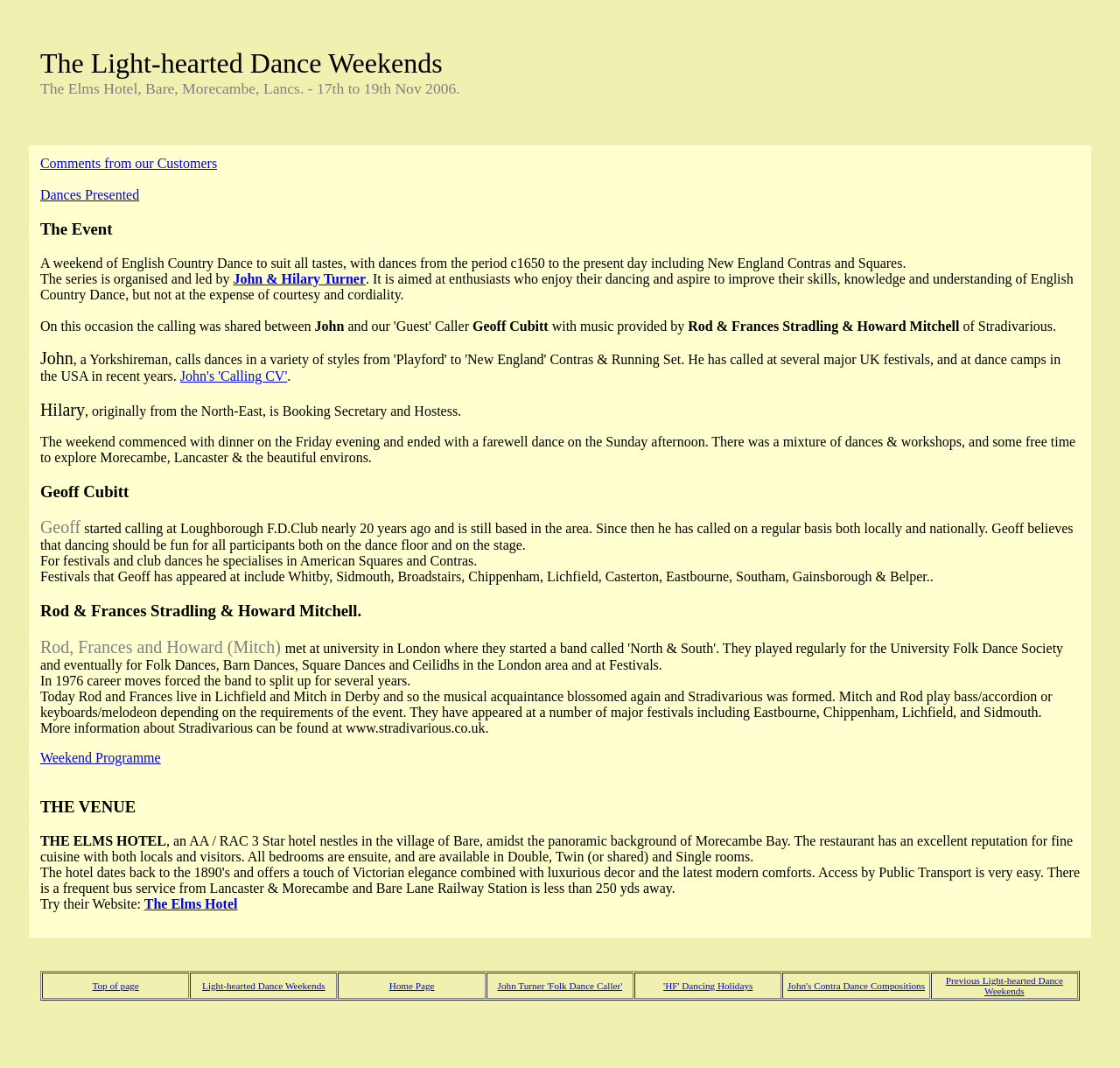Look at the image and give a detailed response to the following question: How many callers were there for the event?

I found the answer by reading the text that mentions John and Geoff Cubitt as the callers for the event.